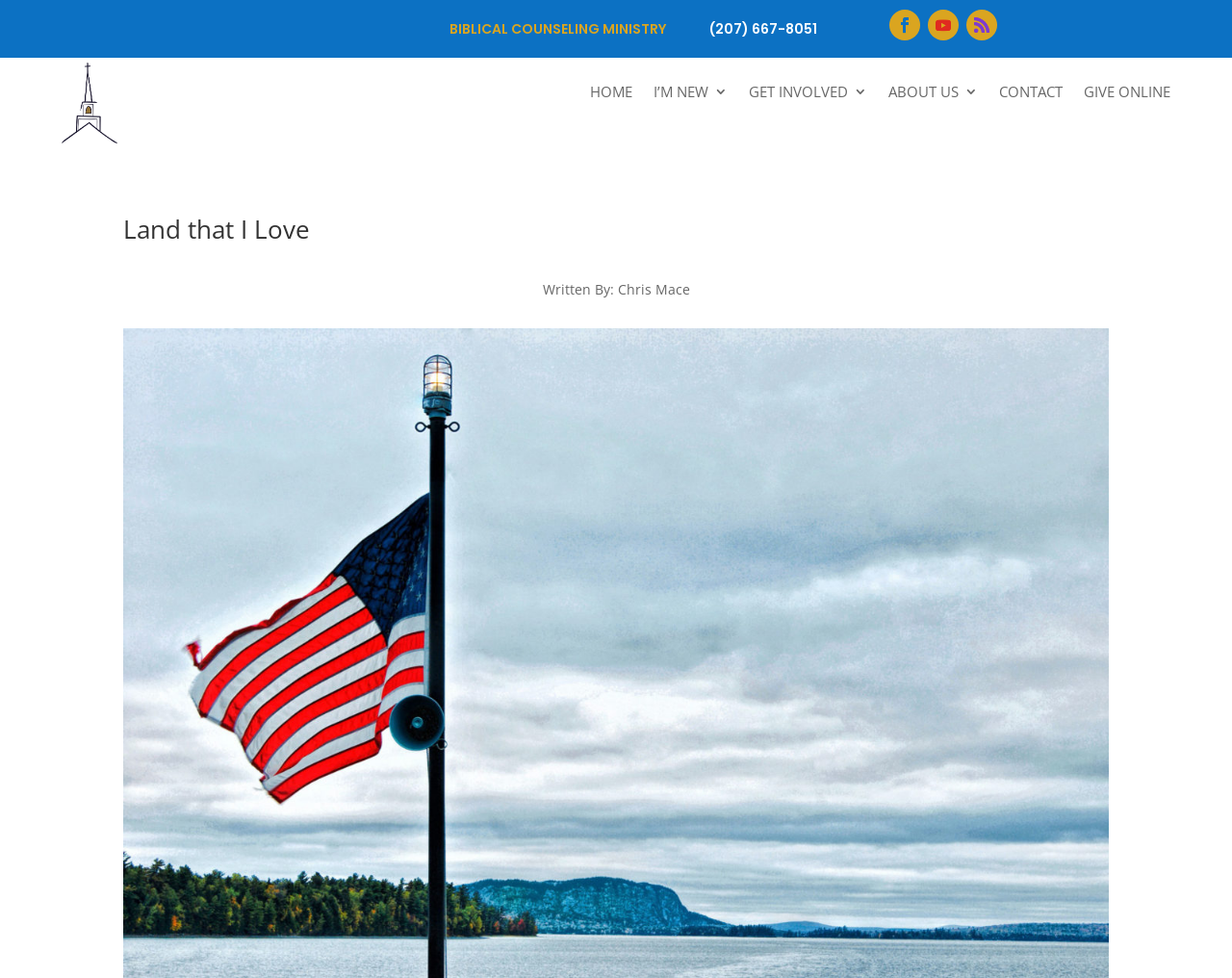Articulate a detailed summary of the webpage's content and design.

The webpage is about the United Baptist Church, with a focus on its "Land that I Love" theme. At the top left, there is a link with an icon, followed by a heading "BIBLICAL COUNSELING MINISTRY" and a link with the same text. To the right of these elements, there are three more links with icons. Below these links, there is a heading with a phone number "(207) 667-8051" and a link with the same text.

In the middle of the page, there is a horizontal navigation menu with links to "HOME", "I'M NEW 3", "GET INVOLVED 3", "ABOUT US 3", "CONTACT", and "GIVE ONLINE". Below this menu, there is a heading "Land that I Love" that spans almost the entire width of the page.

Further down, there is a text "Written By: Chris Mace" attributed to the author of the content. The page also has a brief introduction to the theme, mentioning how God was a part of the nation's narrative during difficult times of war and sacrifice, and how many of the founding fathers shared this sentiment.